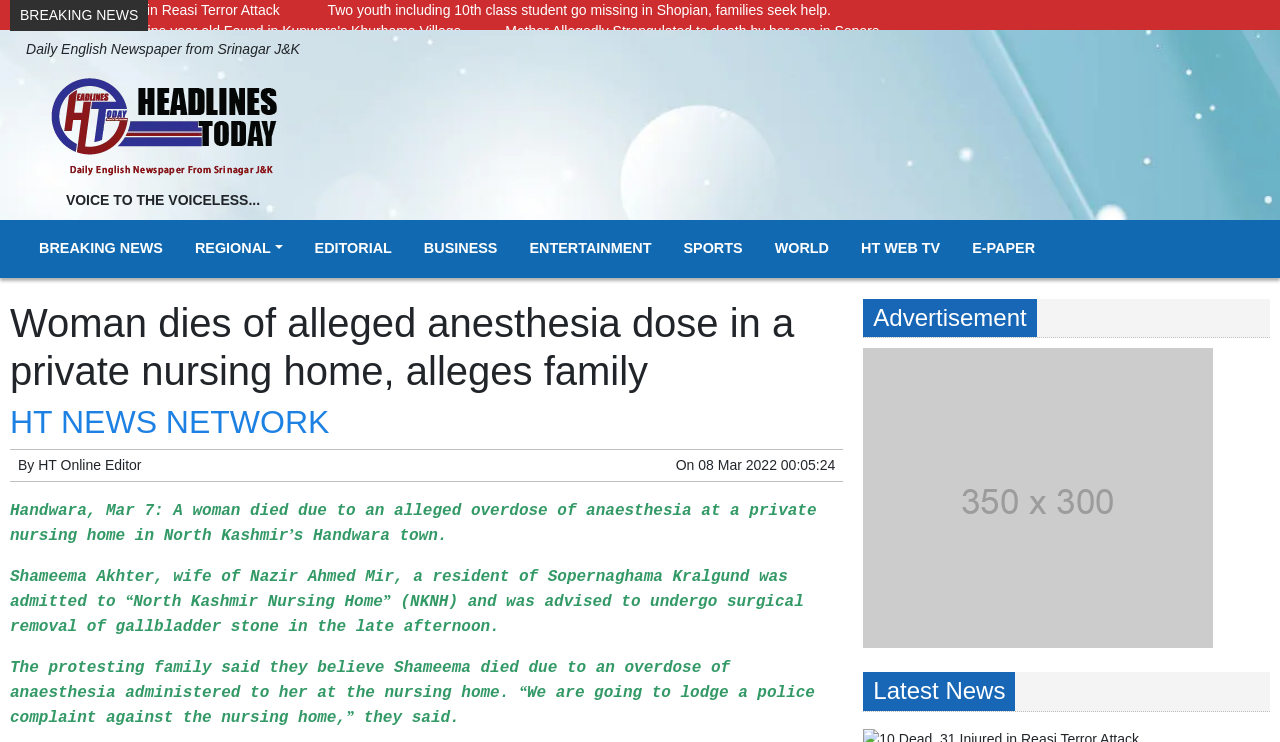Describe the entire webpage, focusing on both content and design.

This webpage appears to be a news website, with a focus on local news from Jammu and Kashmir. At the top of the page, there is a header section with a "BREAKING NEWS" label, followed by a series of links to various news articles. Below this, there is a logo for "Daily Headlines Today" and a tagline "VOICE TO THE VOICELESS...".

The main content of the page is divided into two sections. On the left, there is a list of news articles, each with a heading and a brief summary. The articles appear to be a mix of local news, crime reports, and political news. On the right, there is a sidebar with links to various categories, such as "REGIONAL", "EDITORIAL", "BUSINESS", and "SPORTS".

The main article on the page is about a woman who died due to an alleged overdose of anesthesia at a private nursing home in North Kashmir. The article provides details about the incident, including the name of the woman and her husband, and quotes from the protesting family.

There are also several advertisements and promotional links scattered throughout the page, including a large banner ad at the bottom of the page. Overall, the webpage appears to be a news aggregator, providing a collection of news articles and links to other news sources.